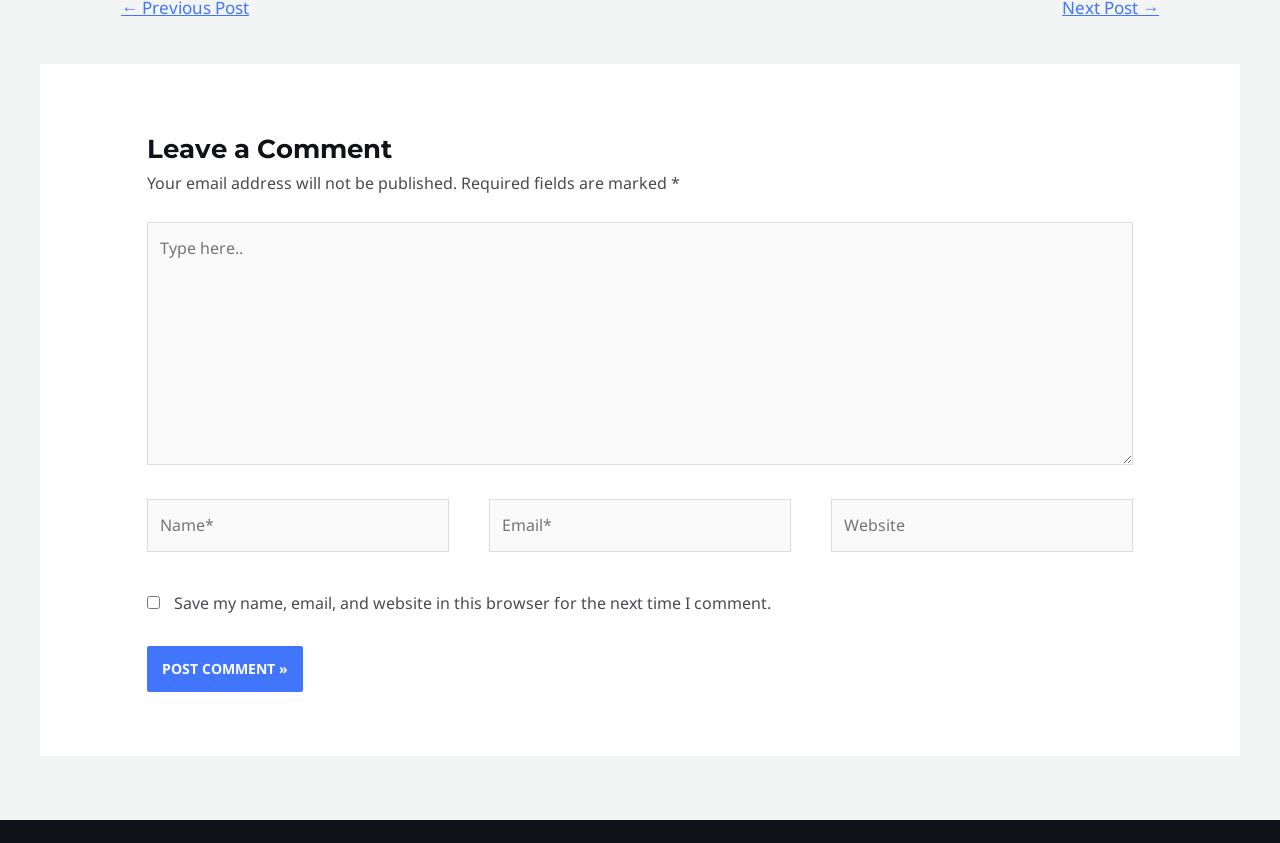What is the label of the third text field?
Offer a detailed and full explanation in response to the question.

The third text field is located below the 'Email*' field and has the label 'Website'. This field is not marked as required.